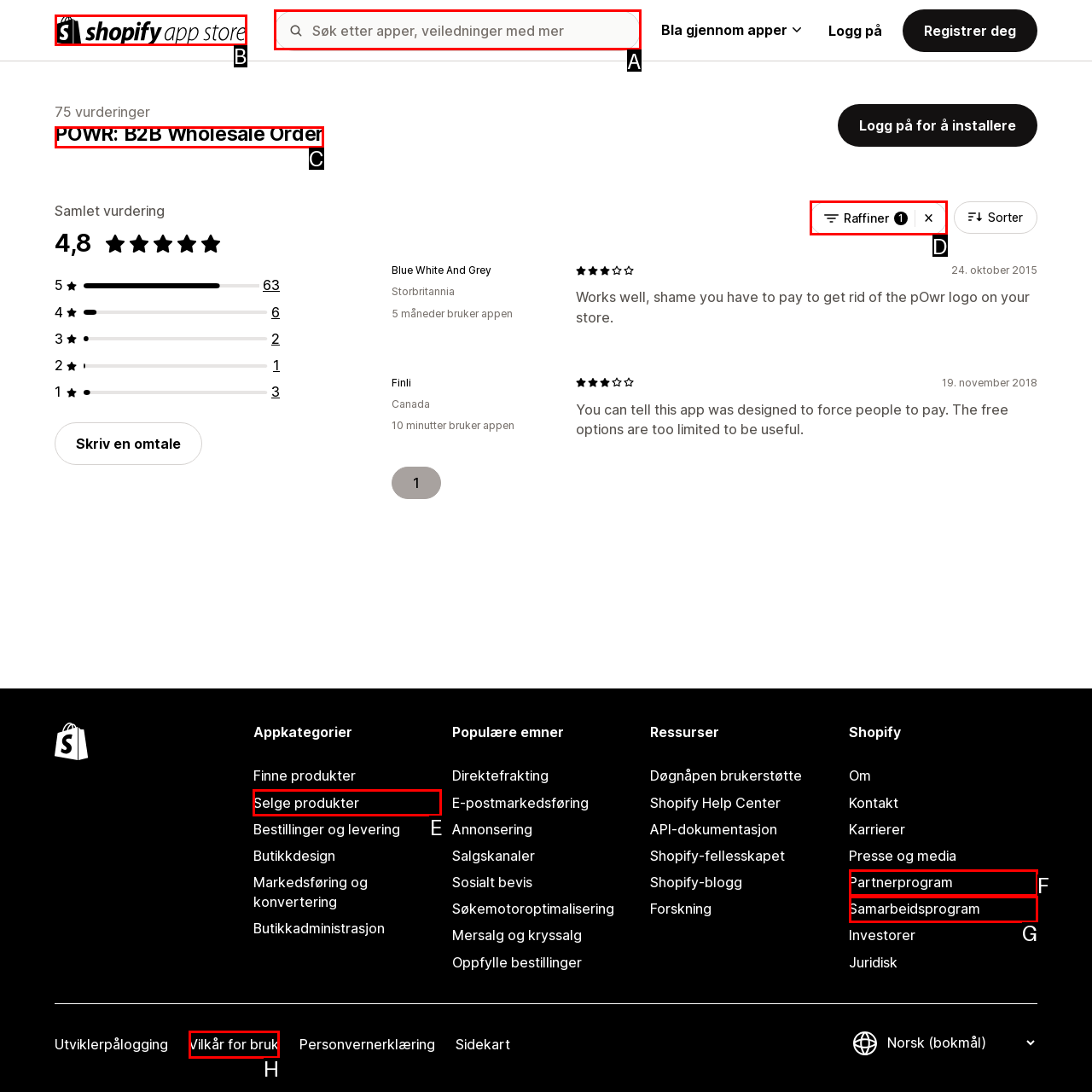Tell me the correct option to click for this task: Search for apps, guides, and more
Write down the option's letter from the given choices.

A